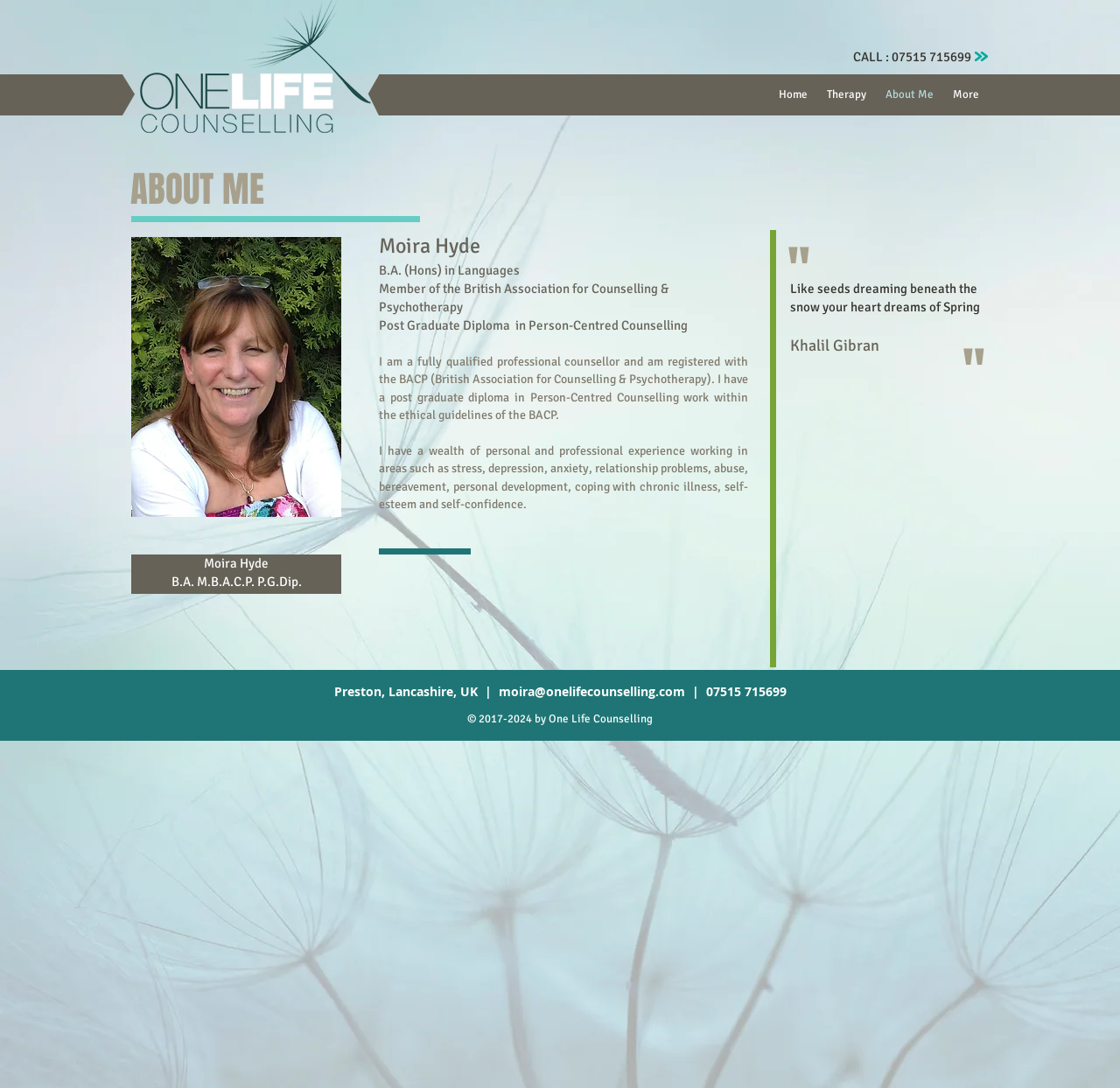Find and provide the bounding box coordinates for the UI element described with: "About Me".

[0.782, 0.077, 0.842, 0.097]